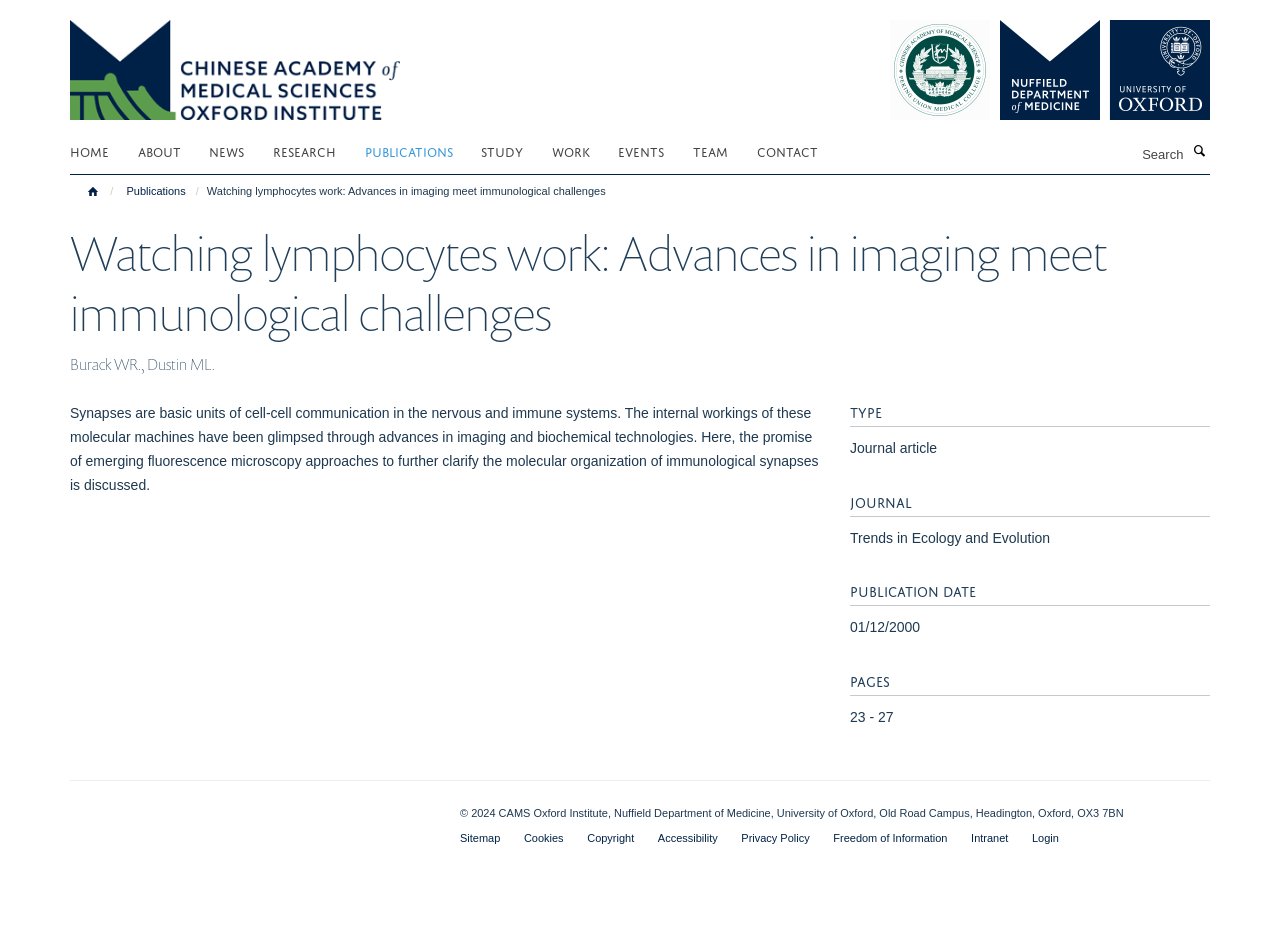What is the topic of the article?
Please use the image to provide a one-word or short phrase answer.

Immunological synapses